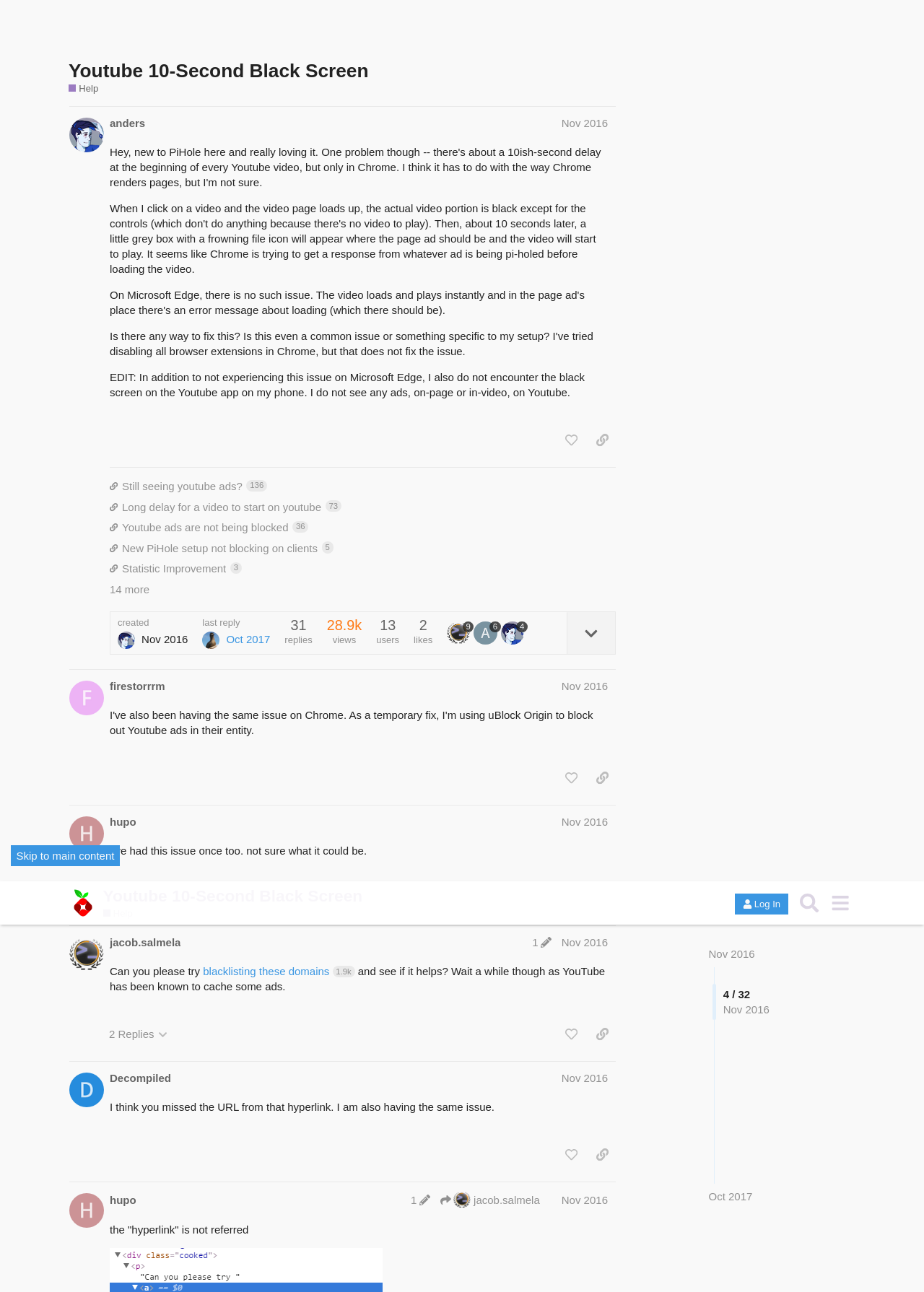What is the topic of discussion on this webpage?
Answer the question in as much detail as possible.

The topic of discussion on this webpage is about a problem with YouTube videos having a 10-second black screen at the beginning, specifically in Chrome browser.